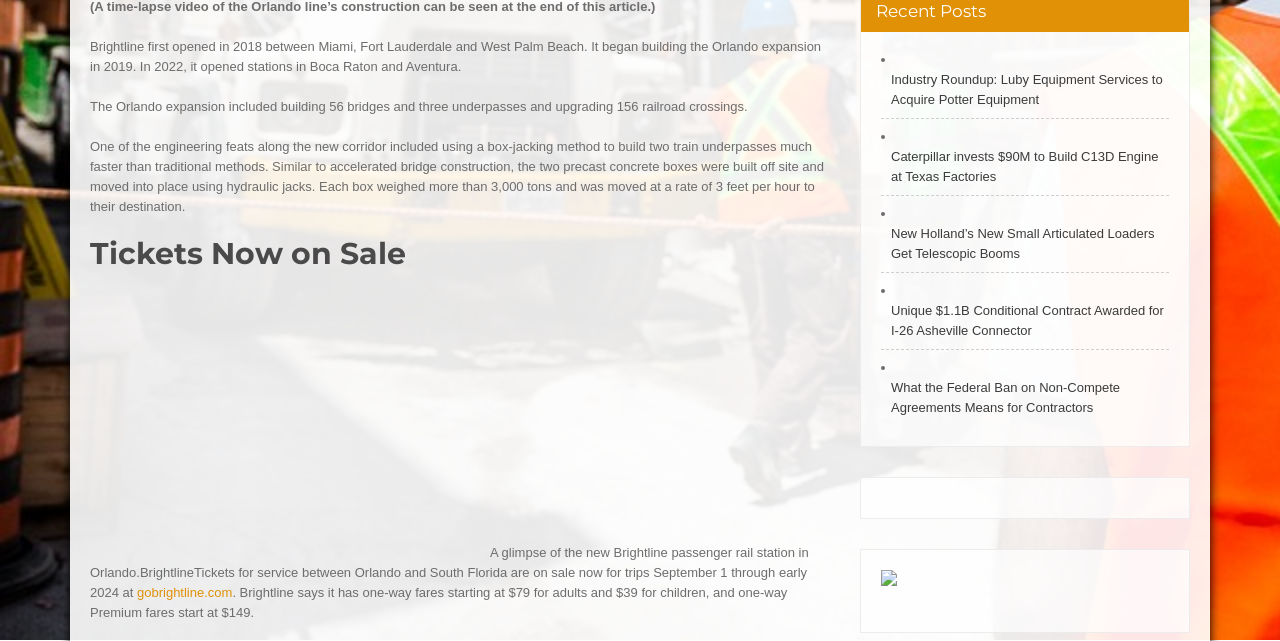Please find the bounding box coordinates (top-left x, top-left y, bottom-right x, bottom-right y) in the screenshot for the UI element described as follows: gobrightline.com

[0.107, 0.912, 0.182, 0.935]